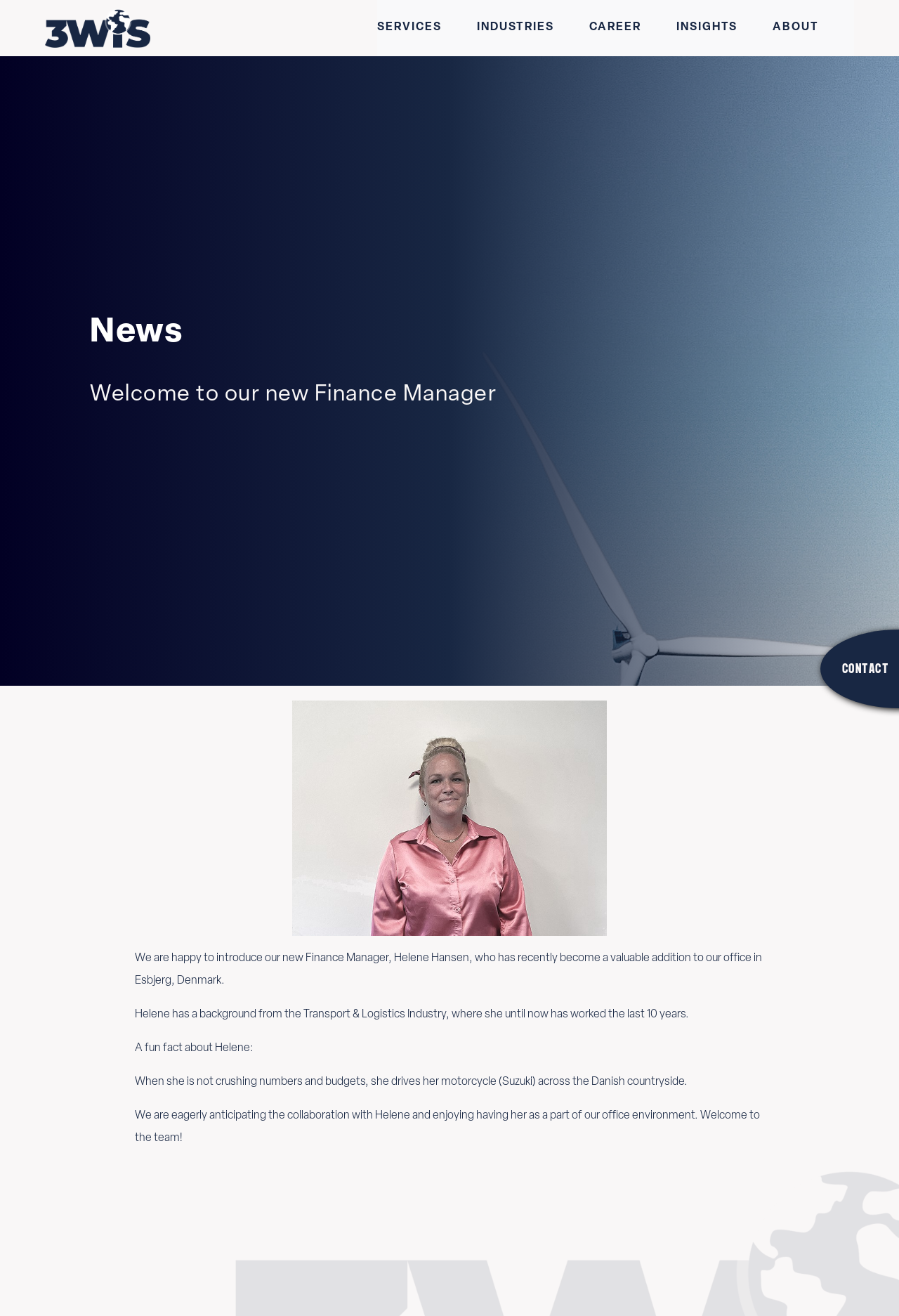Using the provided description: "NDT Inspection", find the bounding box coordinates of the corresponding UI element. The output should be four float numbers between 0 and 1, in the format [left, top, right, bottom].

[0.05, 0.09, 0.171, 0.106]